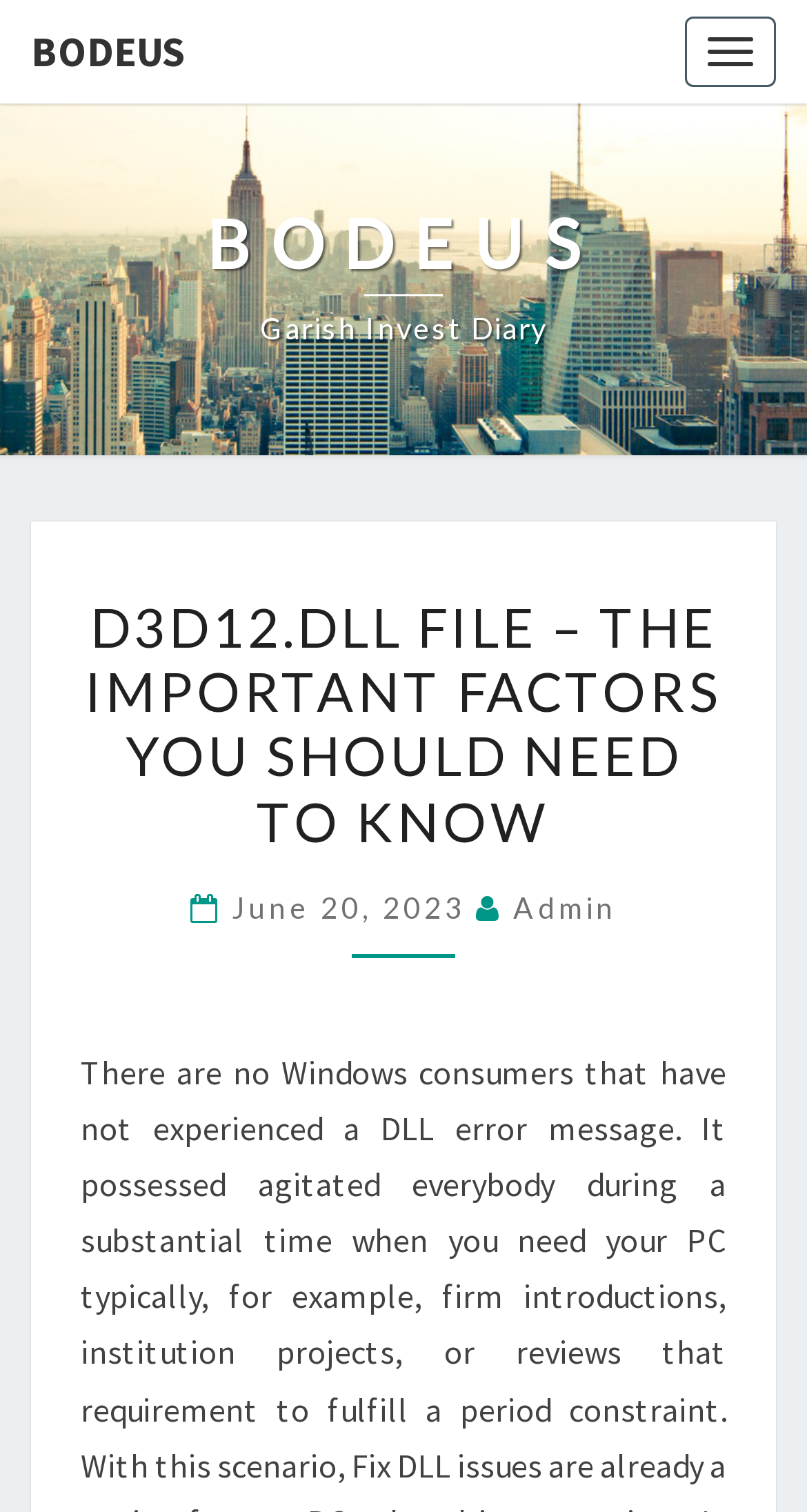What is the title of the current article?
Provide a detailed answer to the question, using the image to inform your response.

The title of the current article can be found in the main content area of the webpage, where the heading 'D3D12.DLL FILE – THE IMPORTANT FACTORS YOU SHOULD NEED TO KNOW' is located.